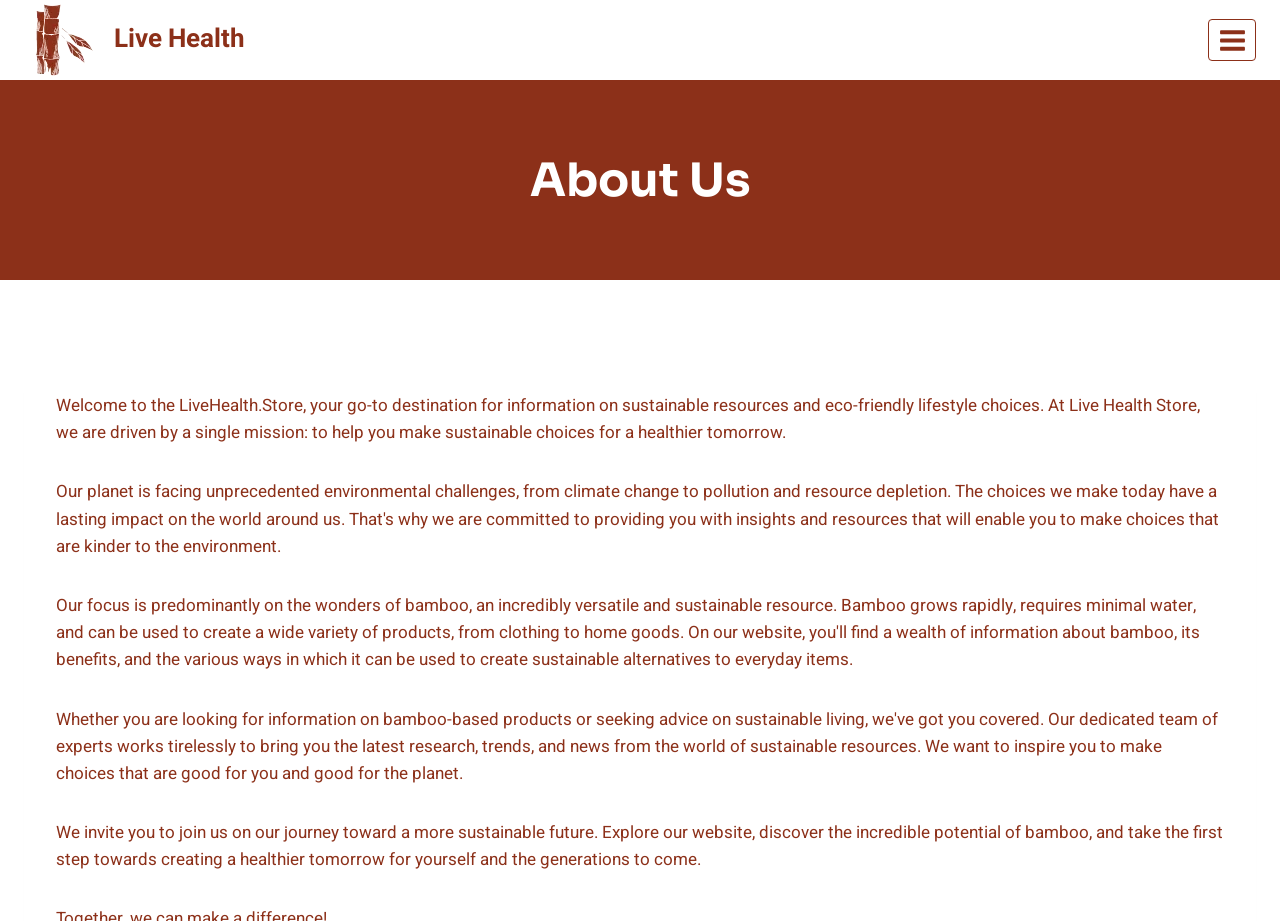Provide a one-word or one-phrase answer to the question:
What is the website inviting users to do?

Join the journey towards a sustainable future